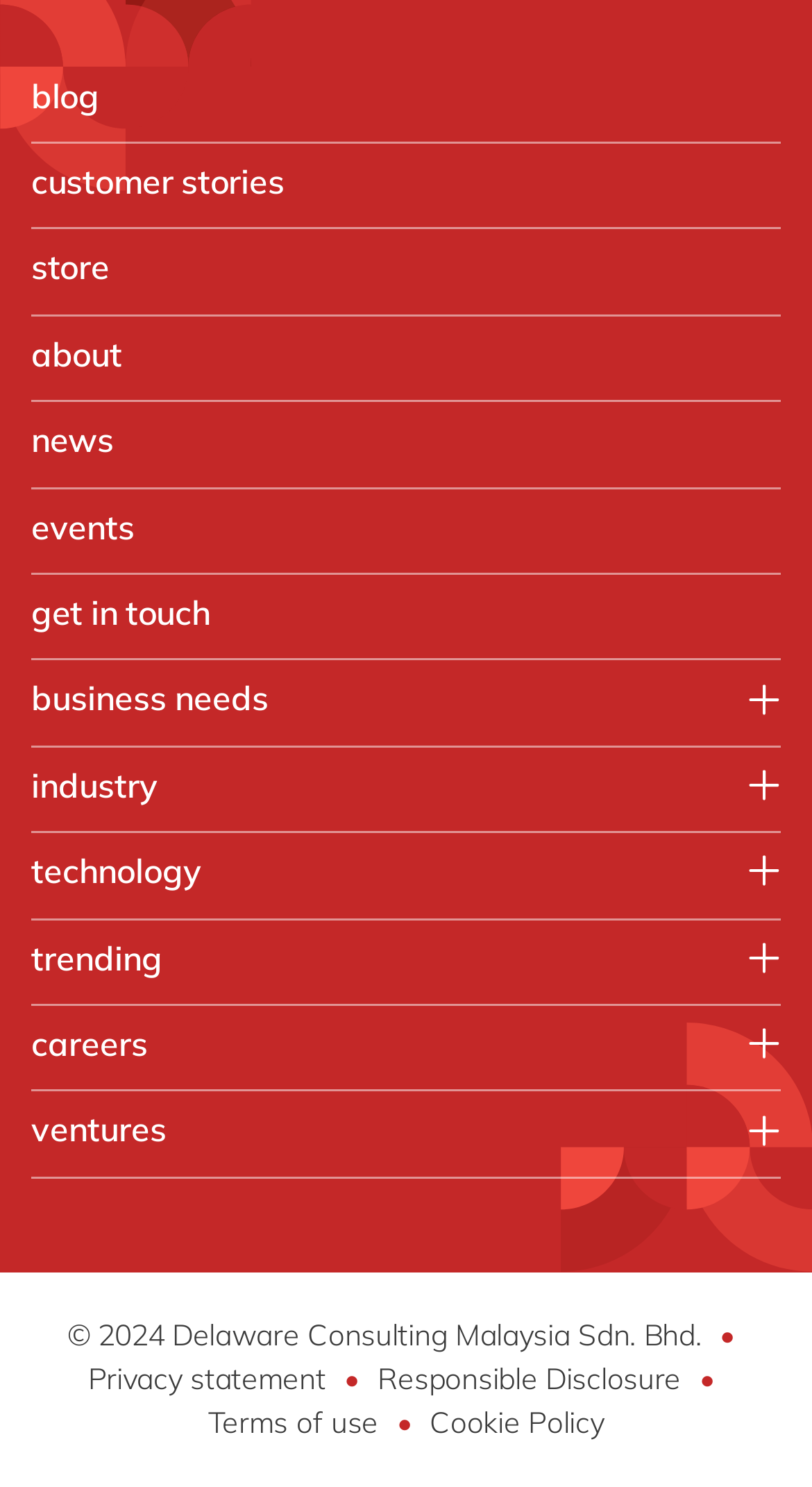Give a short answer using one word or phrase for the question:
How many image elements are there in the footer section?

5